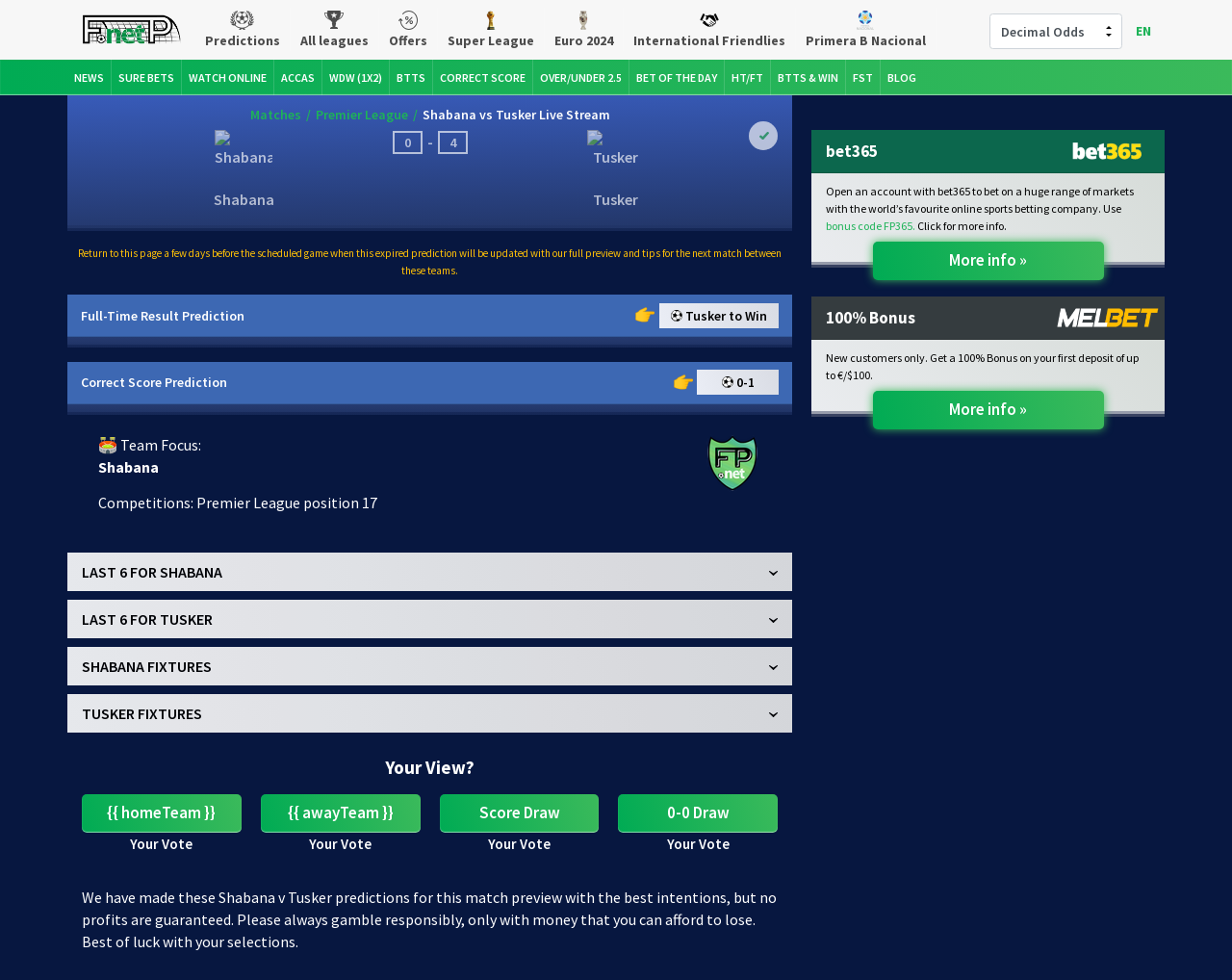What is the warning message at the bottom of the page?
Provide an in-depth and detailed answer to the question.

I read the text at the bottom of the page and found a warning message that says 'Please always gamble responsibly, only with money that you can afford to lose. Best of luck with your selections'.